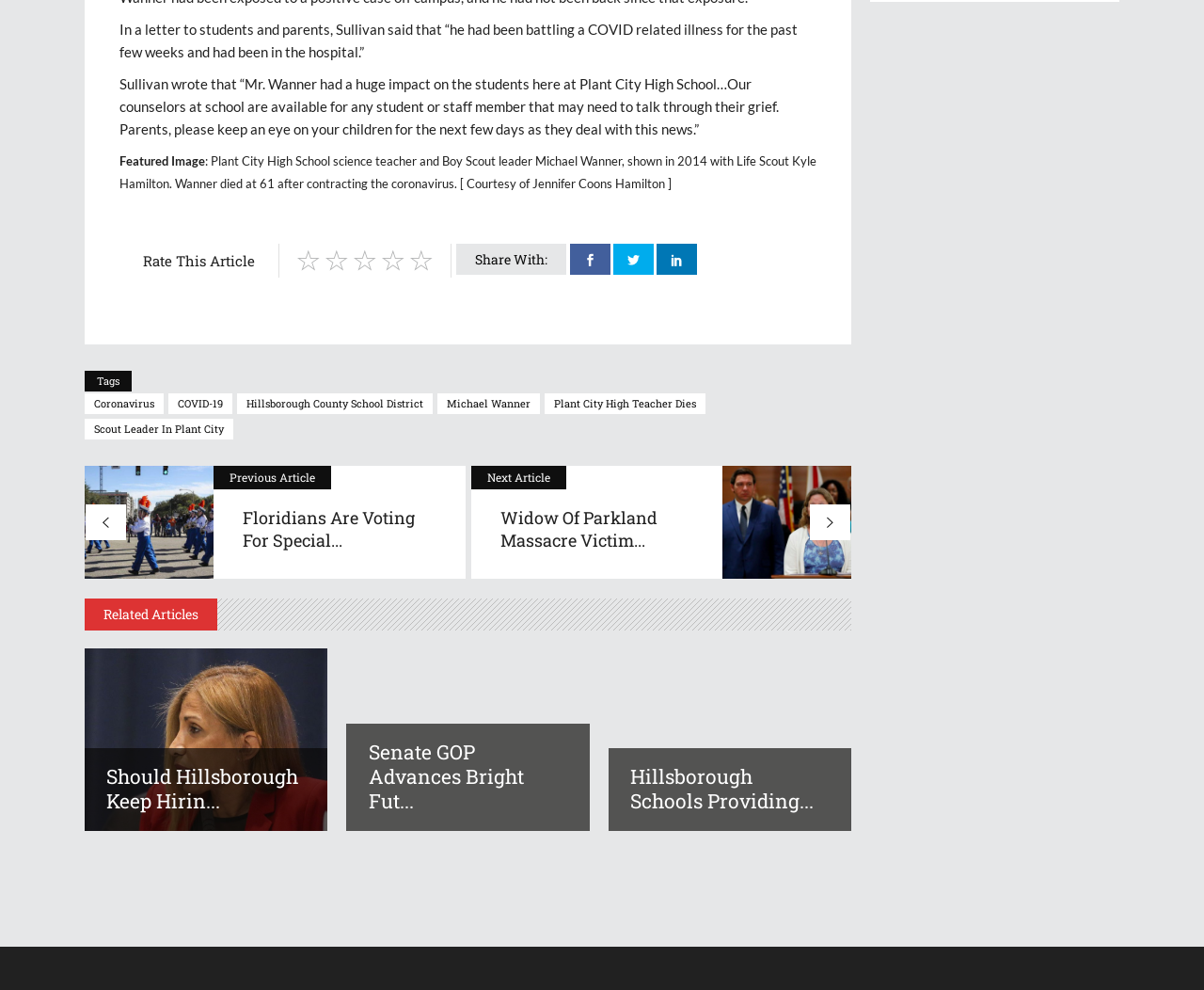What is the name of the disease mentioned in the article?
From the image, provide a succinct answer in one word or a short phrase.

COVID-19